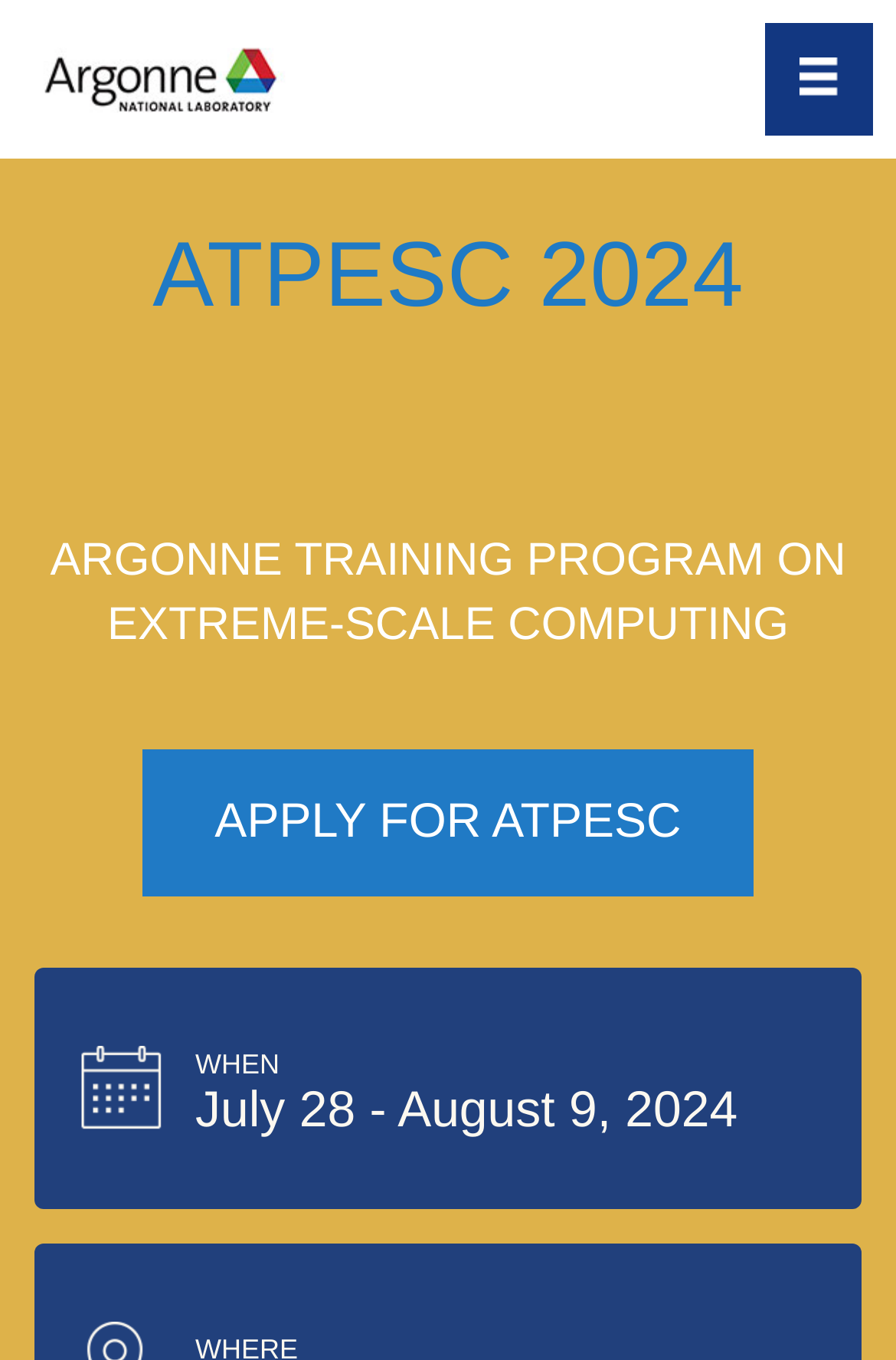Find and provide the bounding box coordinates for the UI element described here: "APPLY FOR ATPESC". The coordinates should be given as four float numbers between 0 and 1: [left, top, right, bottom].

[0.16, 0.551, 0.84, 0.659]